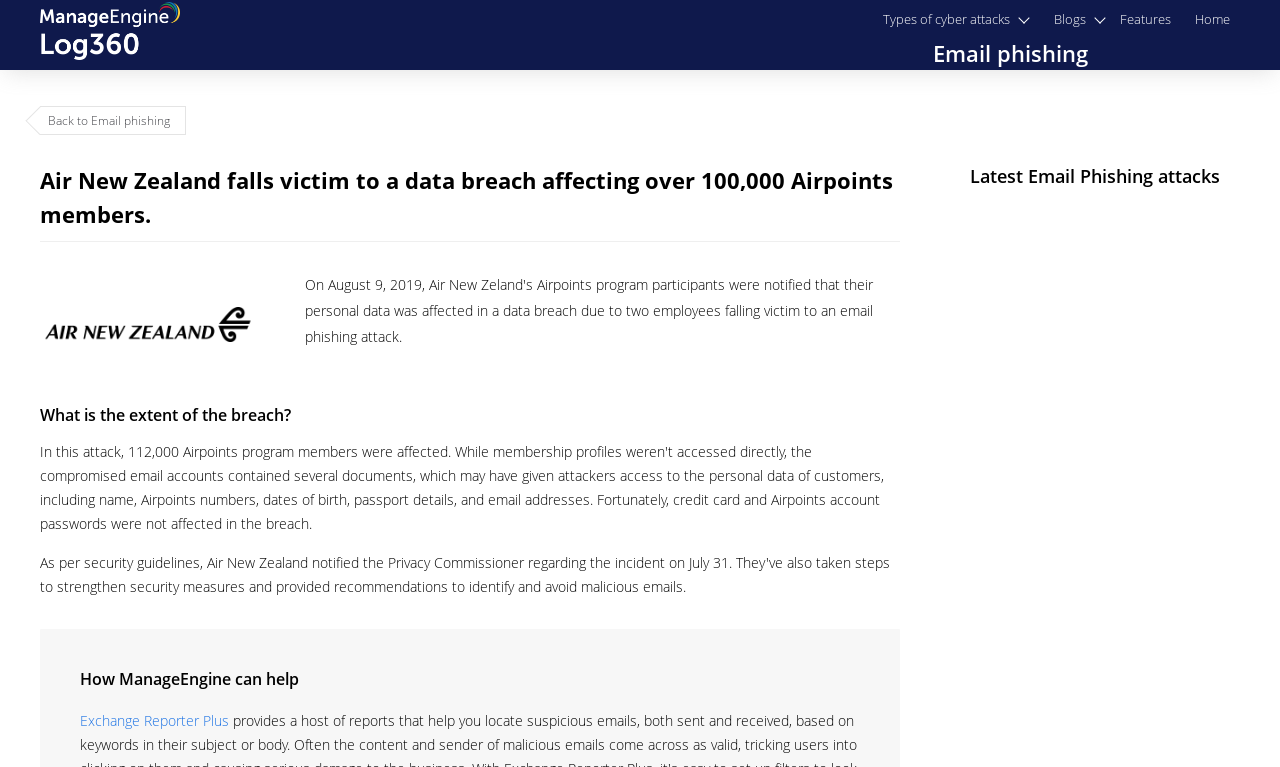Please find the bounding box coordinates of the section that needs to be clicked to achieve this instruction: "Learn about 'Email phishing'".

[0.729, 0.049, 0.85, 0.089]